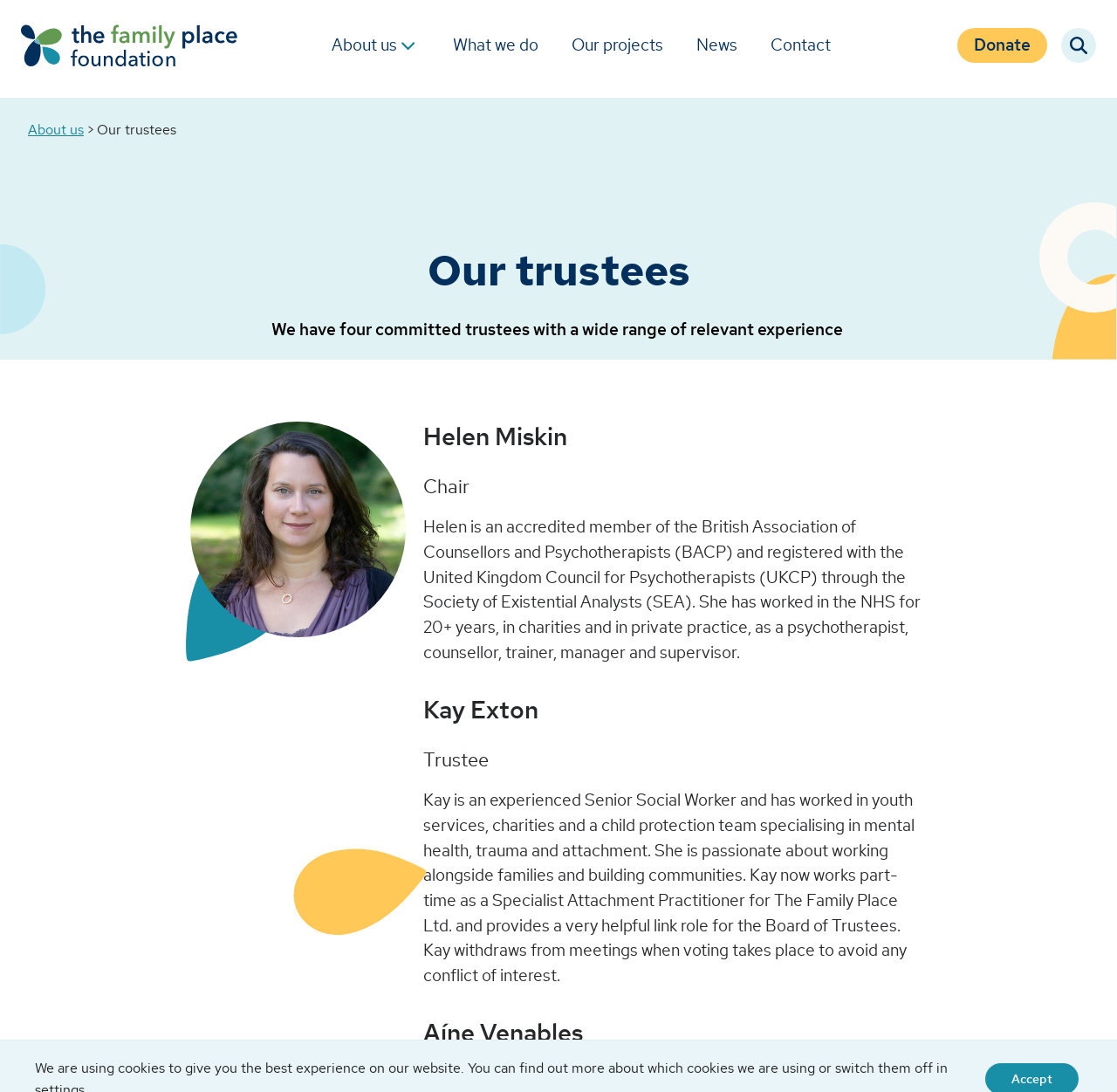Use a single word or phrase to answer this question: 
What is the name of the organization where Kay Exton works part-time?

The Family Place Ltd.